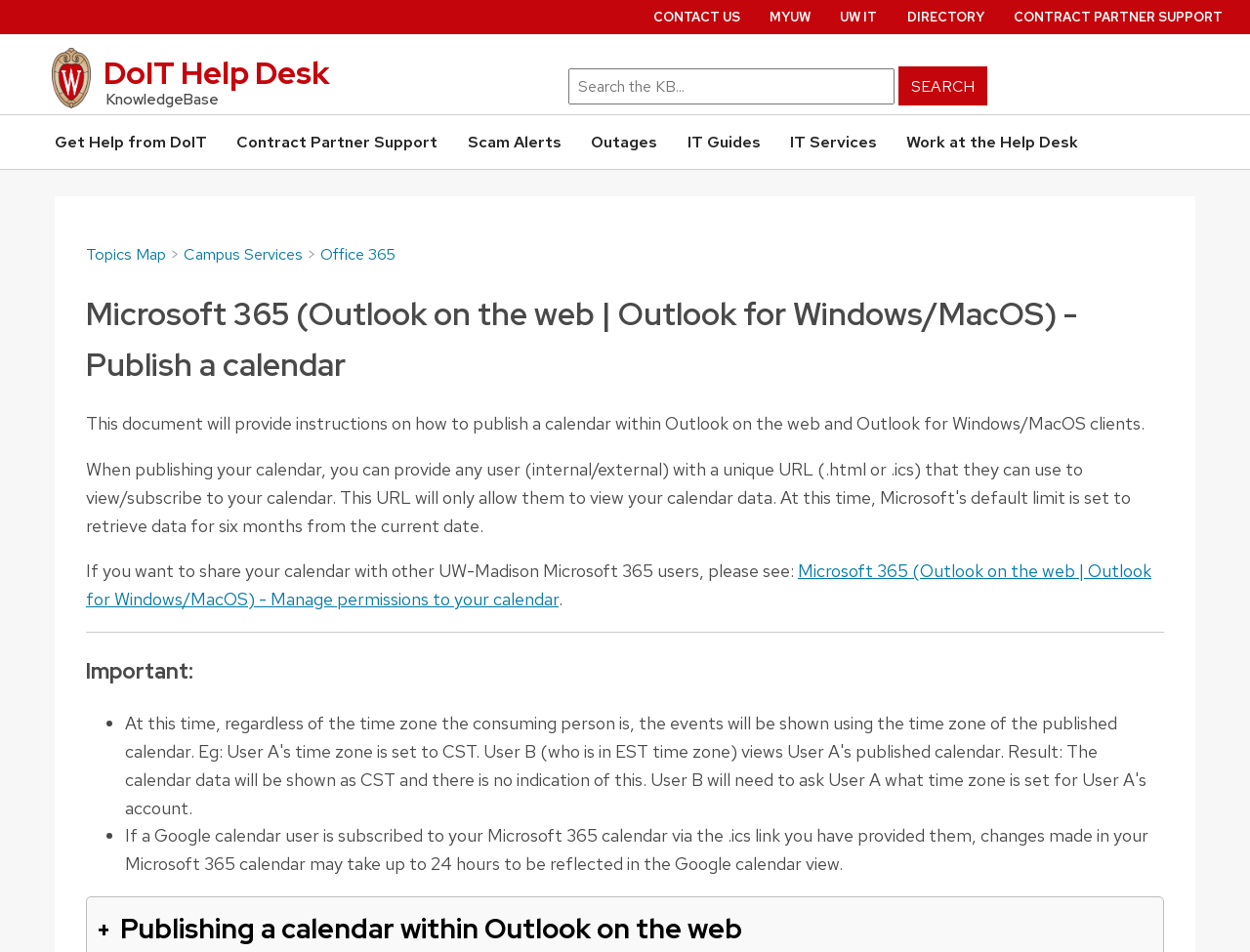Locate the bounding box coordinates of the element that should be clicked to fulfill the instruction: "Get help from DoIT".

[0.044, 0.135, 0.166, 0.165]